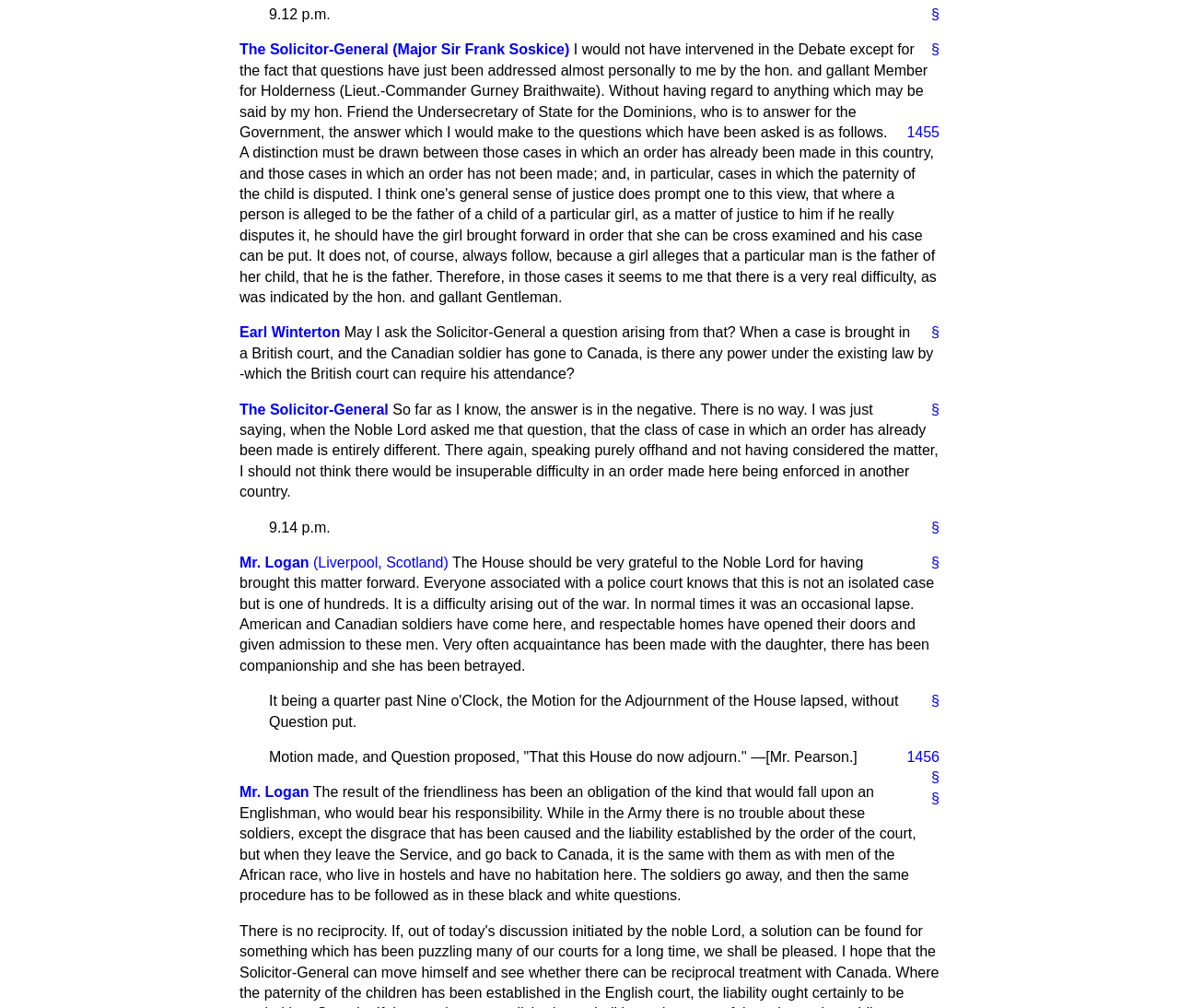Who is speaking about the gratitude to the Noble Lord?
Please respond to the question with a detailed and thorough explanation.

Mr. Logan is speaking about the gratitude to the Noble Lord for having brought the matter forward, which can be found in the link element with bounding box coordinates [0.203, 0.55, 0.262, 0.566].